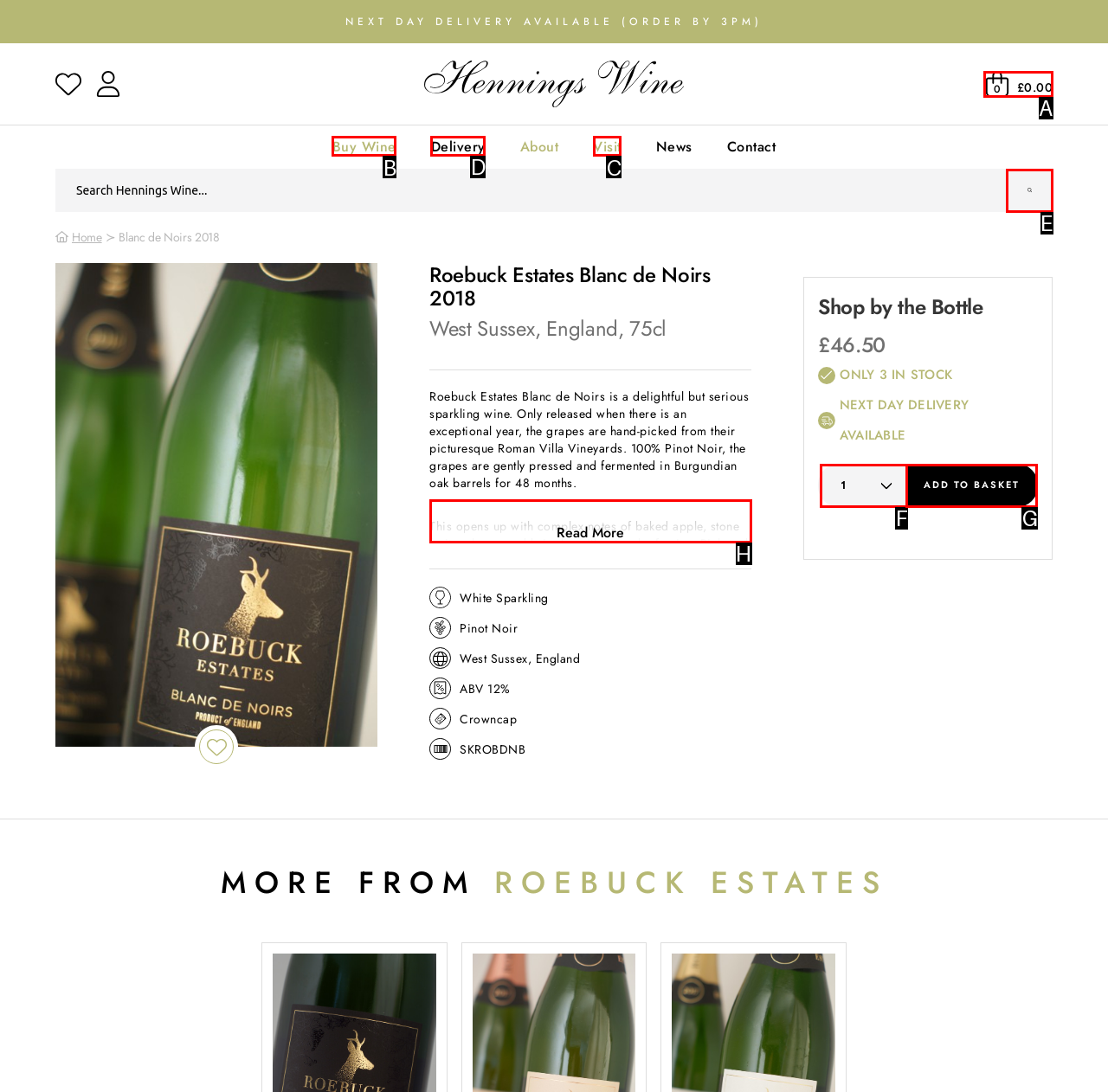Which lettered option should be clicked to achieve the task: View delivery options? Choose from the given choices.

D